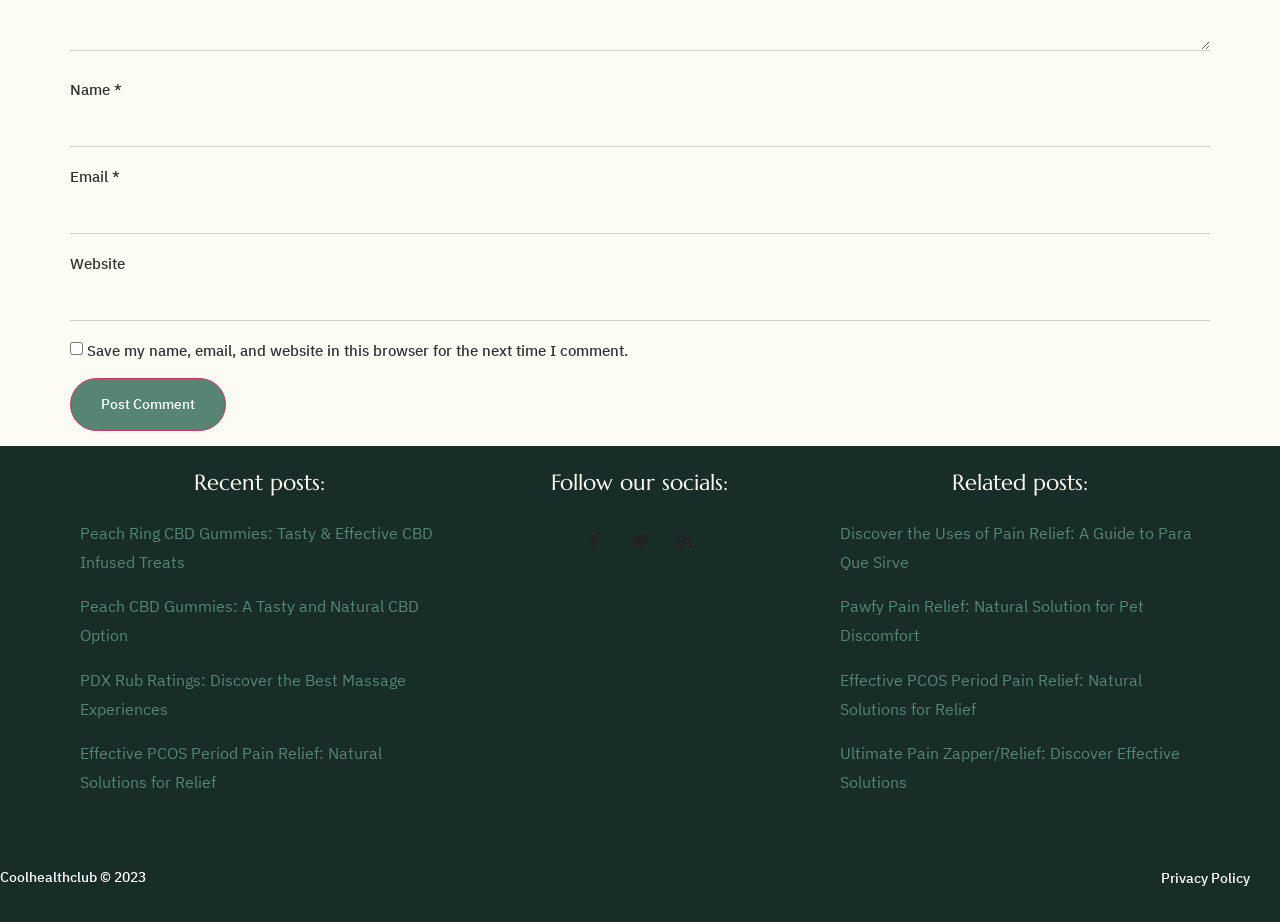Specify the bounding box coordinates of the region I need to click to perform the following instruction: "Click the Post Comment button". The coordinates must be four float numbers in the range of 0 to 1, i.e., [left, top, right, bottom].

[0.055, 0.41, 0.177, 0.468]